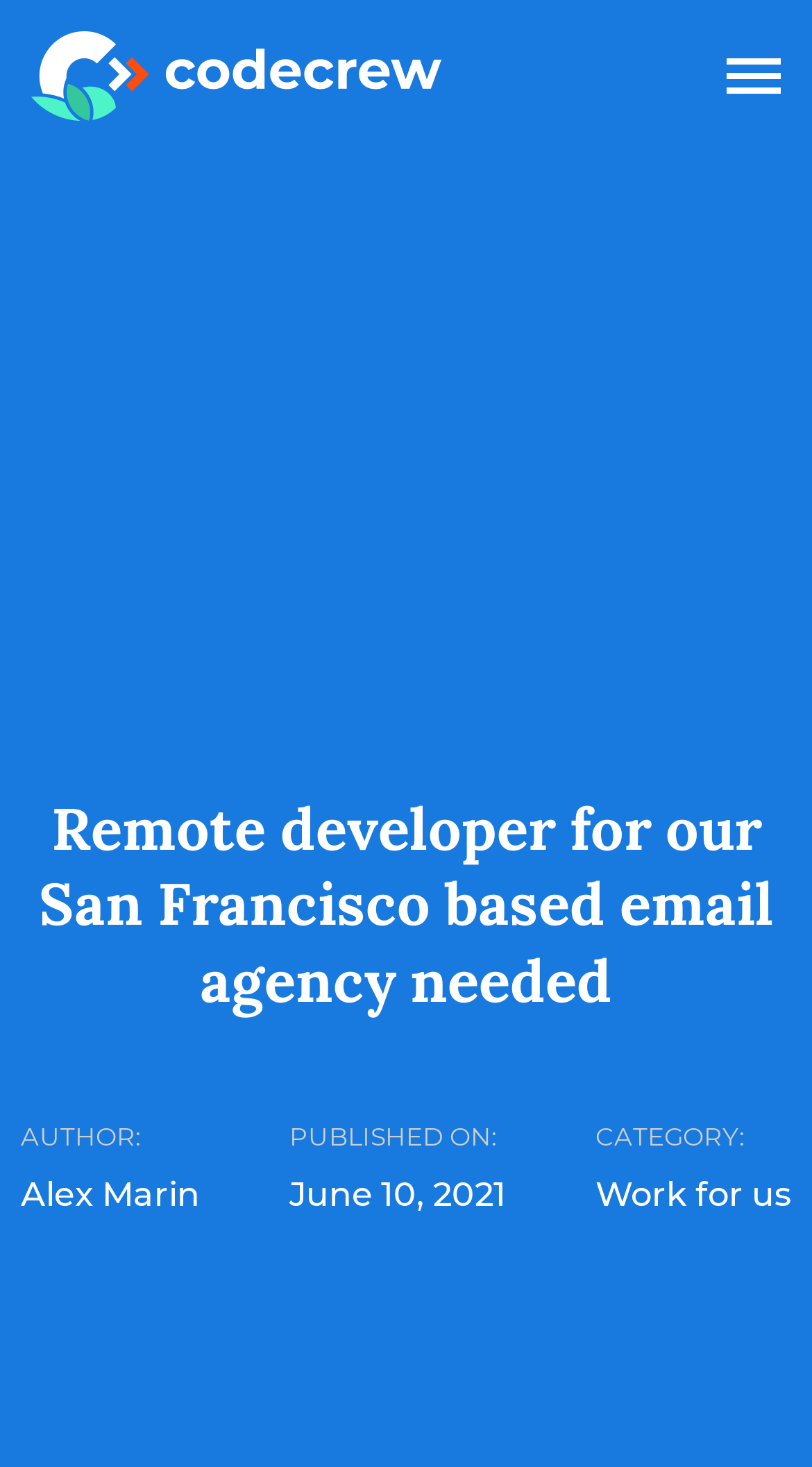Determine the bounding box coordinates for the UI element matching this description: "aria-label="Open menu"".

[0.895, 0.039, 0.962, 0.063]